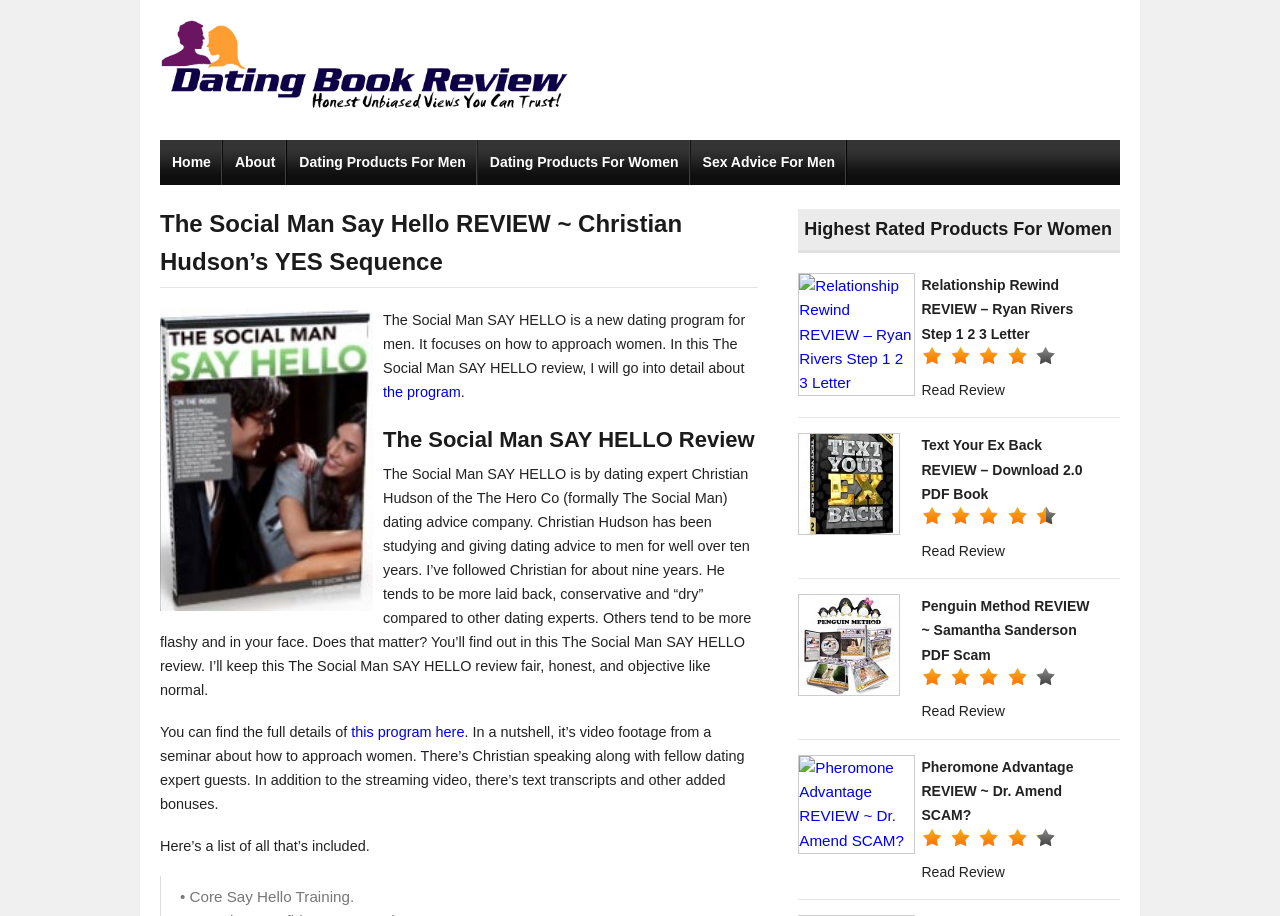Identify and provide the bounding box coordinates of the UI element described: "Read Review". The coordinates should be formatted as [left, top, right, bottom], with each number being a float between 0 and 1.

[0.72, 0.592, 0.785, 0.61]